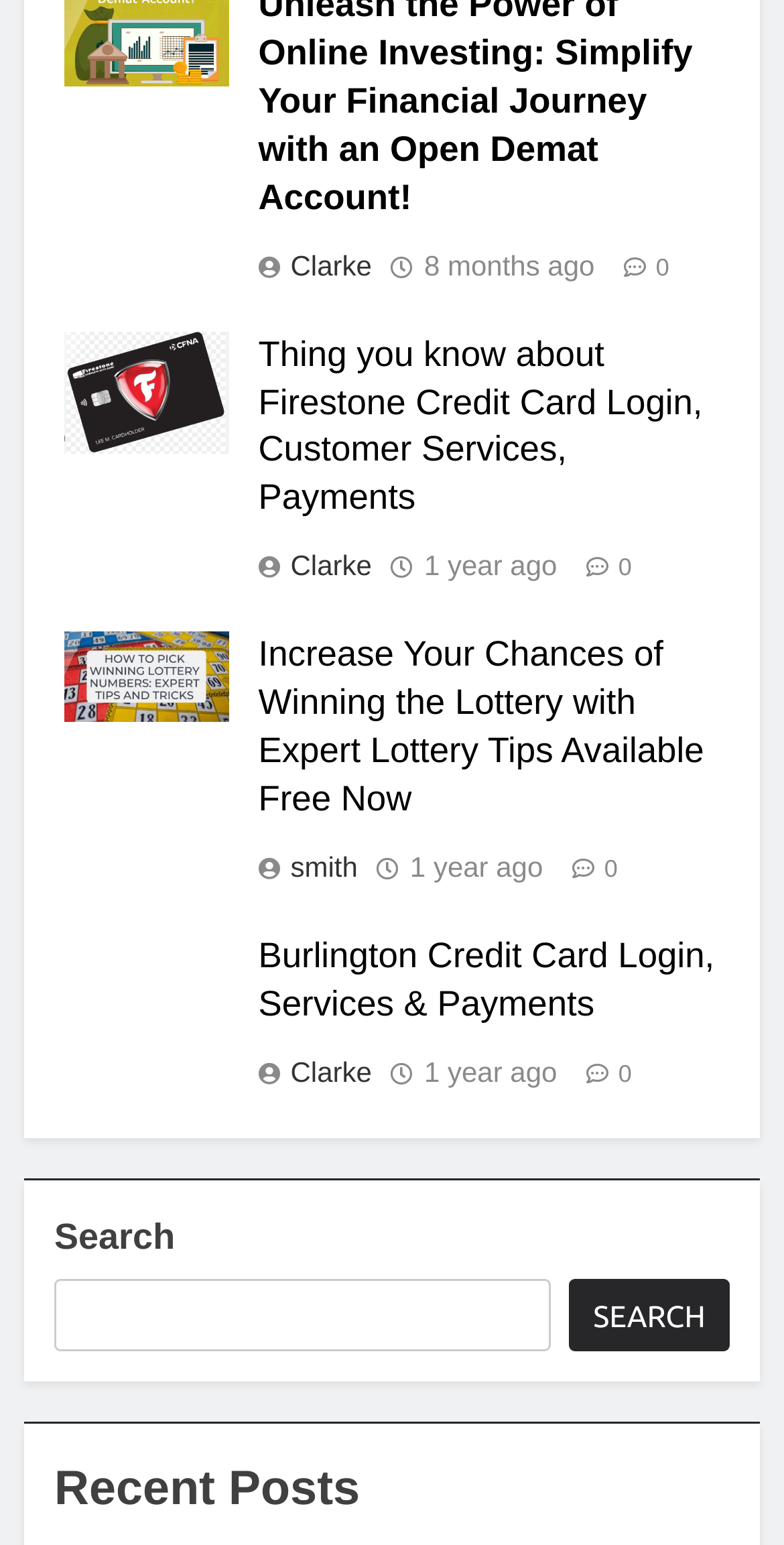What is the purpose of the search box?
From the image, respond using a single word or phrase.

To search